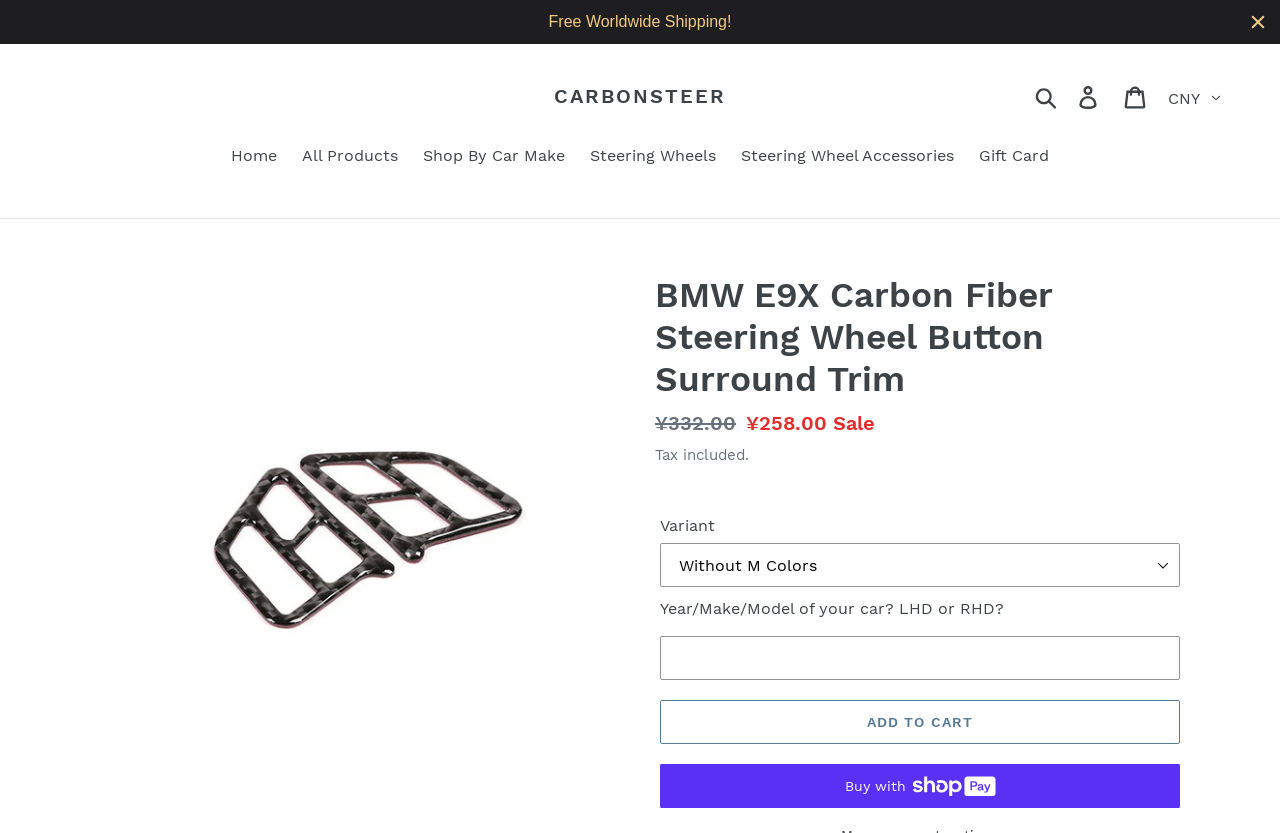How many navigation links are there in the top menu?
Ensure your answer is thorough and detailed.

I counted the number of navigation links in the top menu by looking at the links 'Home', 'All Products', 'Shop By Car Make', 'Steering Wheels', 'Steering Wheel Accessories', 'Gift Card', and found that there are 7 links in total.